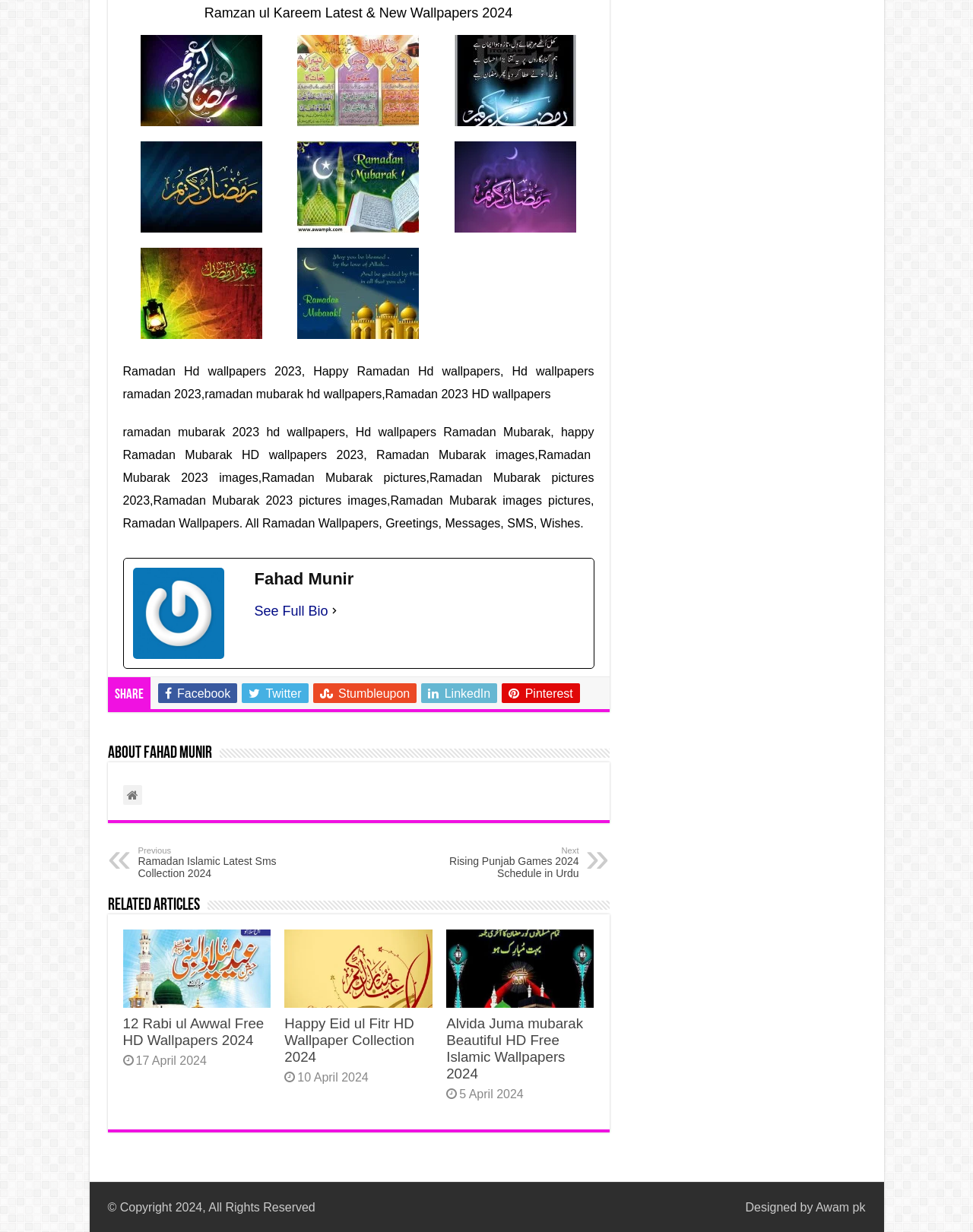What is the purpose of the social media links at the bottom of the page?
Refer to the image and provide a concise answer in one word or phrase.

Sharing